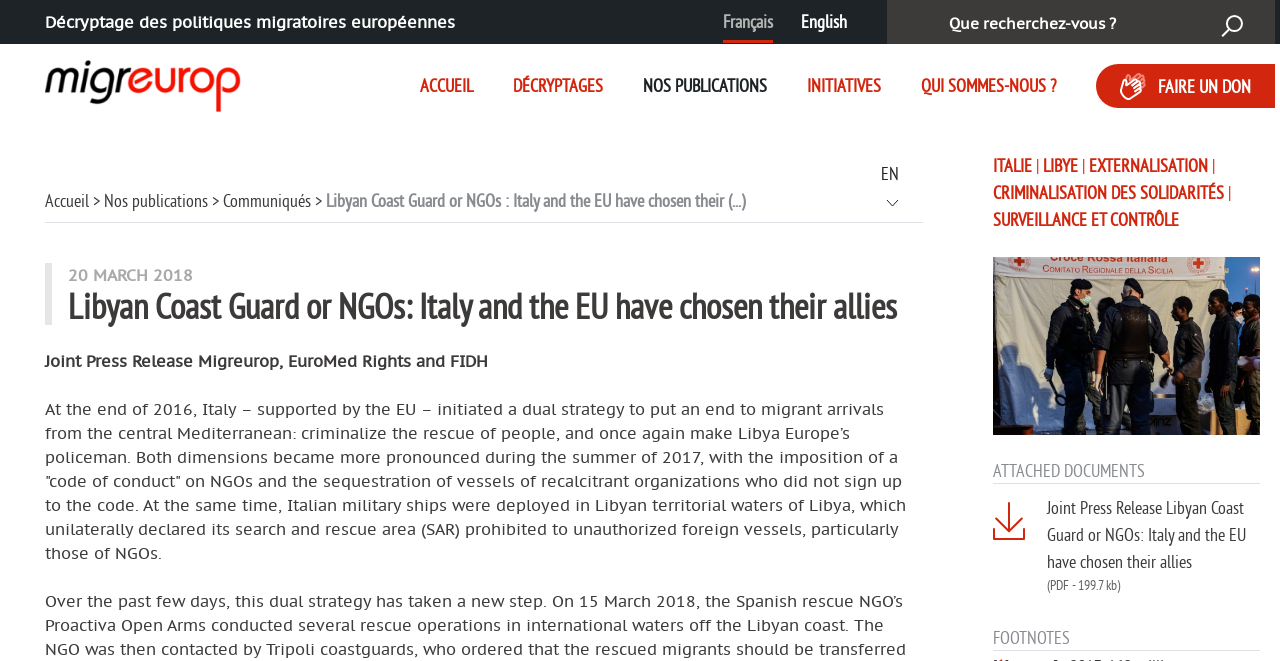Specify the bounding box coordinates of the area that needs to be clicked to achieve the following instruction: "Switch to English".

[0.616, 0.0, 0.671, 0.067]